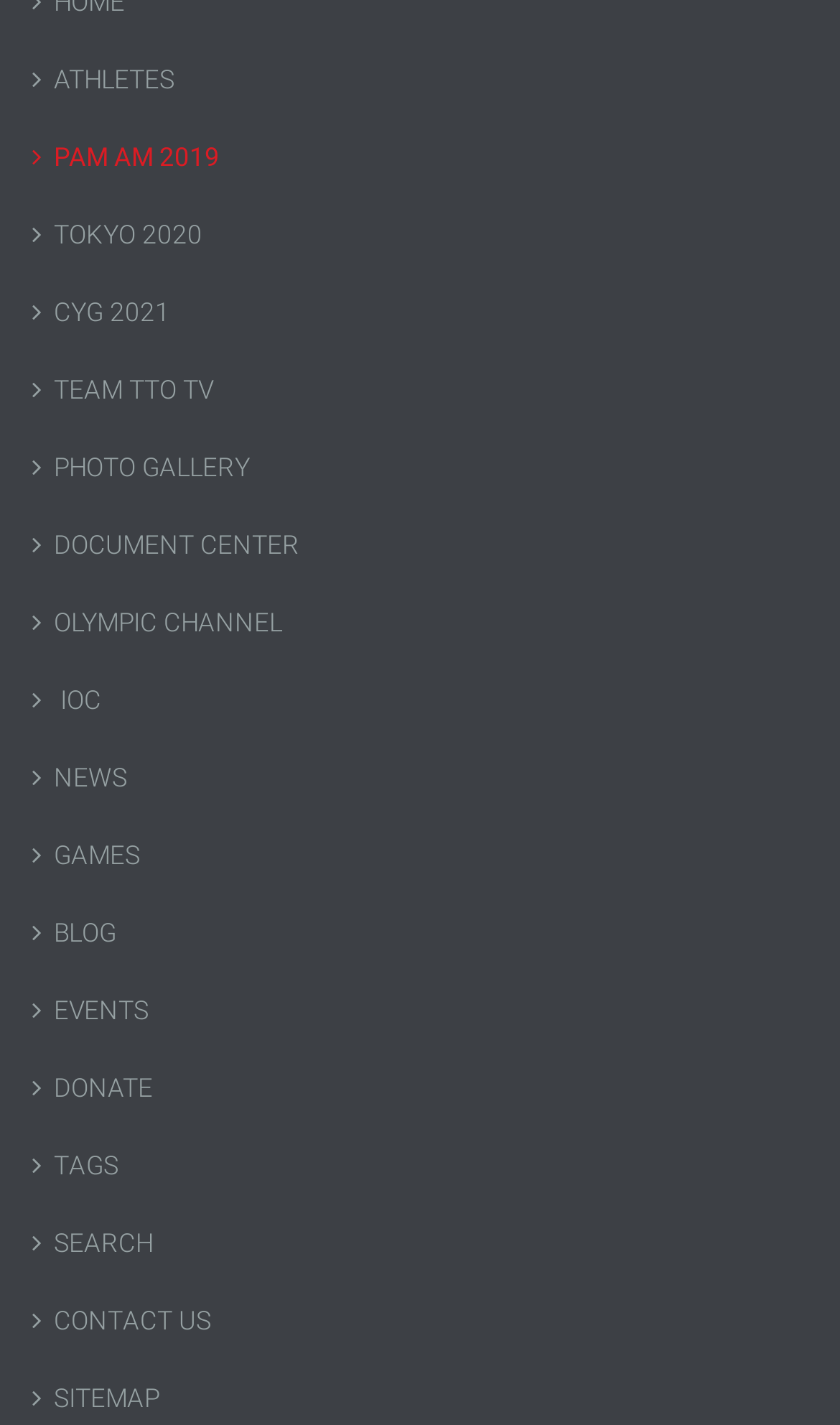Pinpoint the bounding box coordinates for the area that should be clicked to perform the following instruction: "View Olympic Channel".

[0.038, 0.41, 0.962, 0.465]